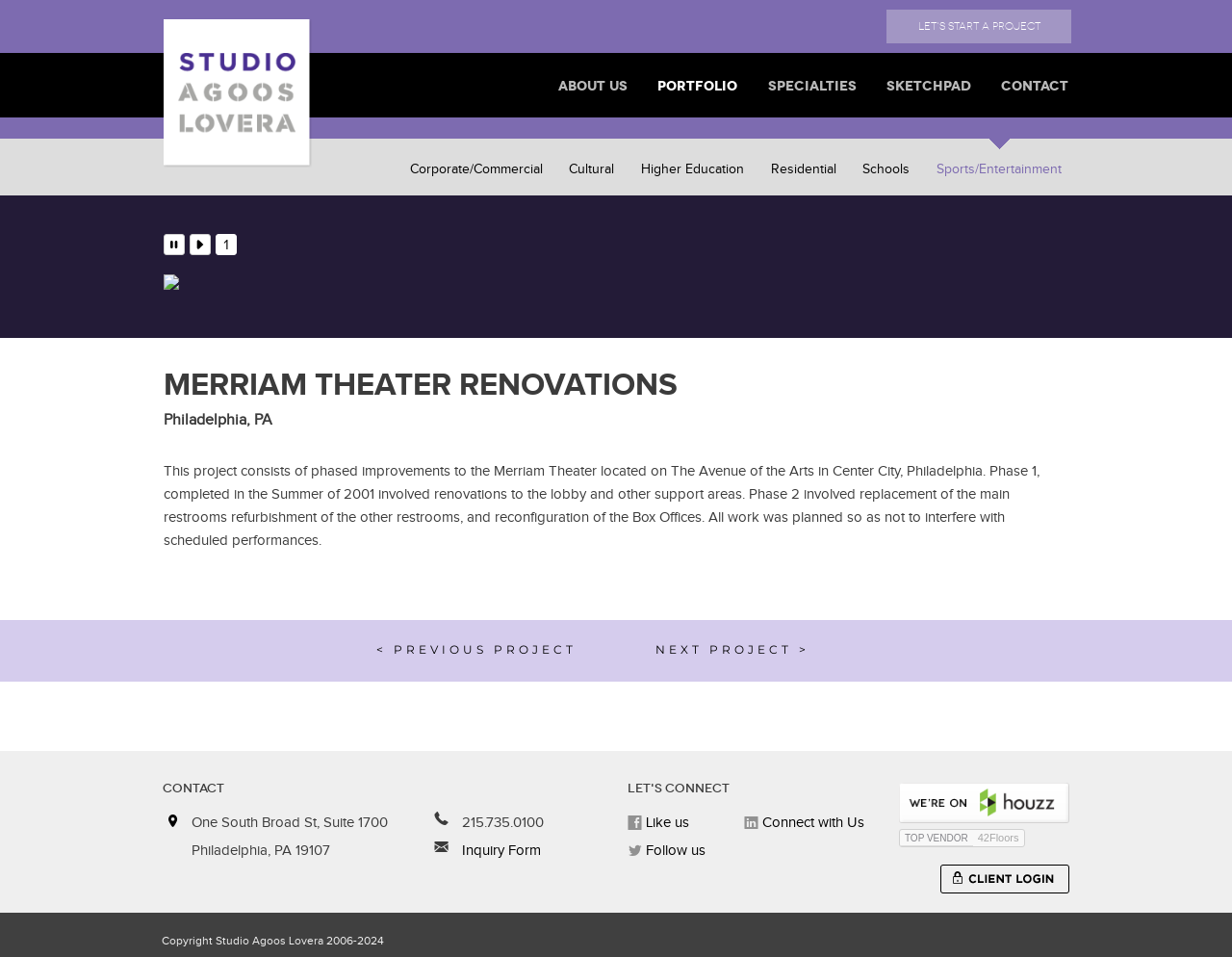Determine the bounding box coordinates of the UI element that matches the following description: "Connect with Us". The coordinates should be four float numbers between 0 and 1 in the format [left, top, right, bottom].

[0.616, 0.851, 0.702, 0.868]